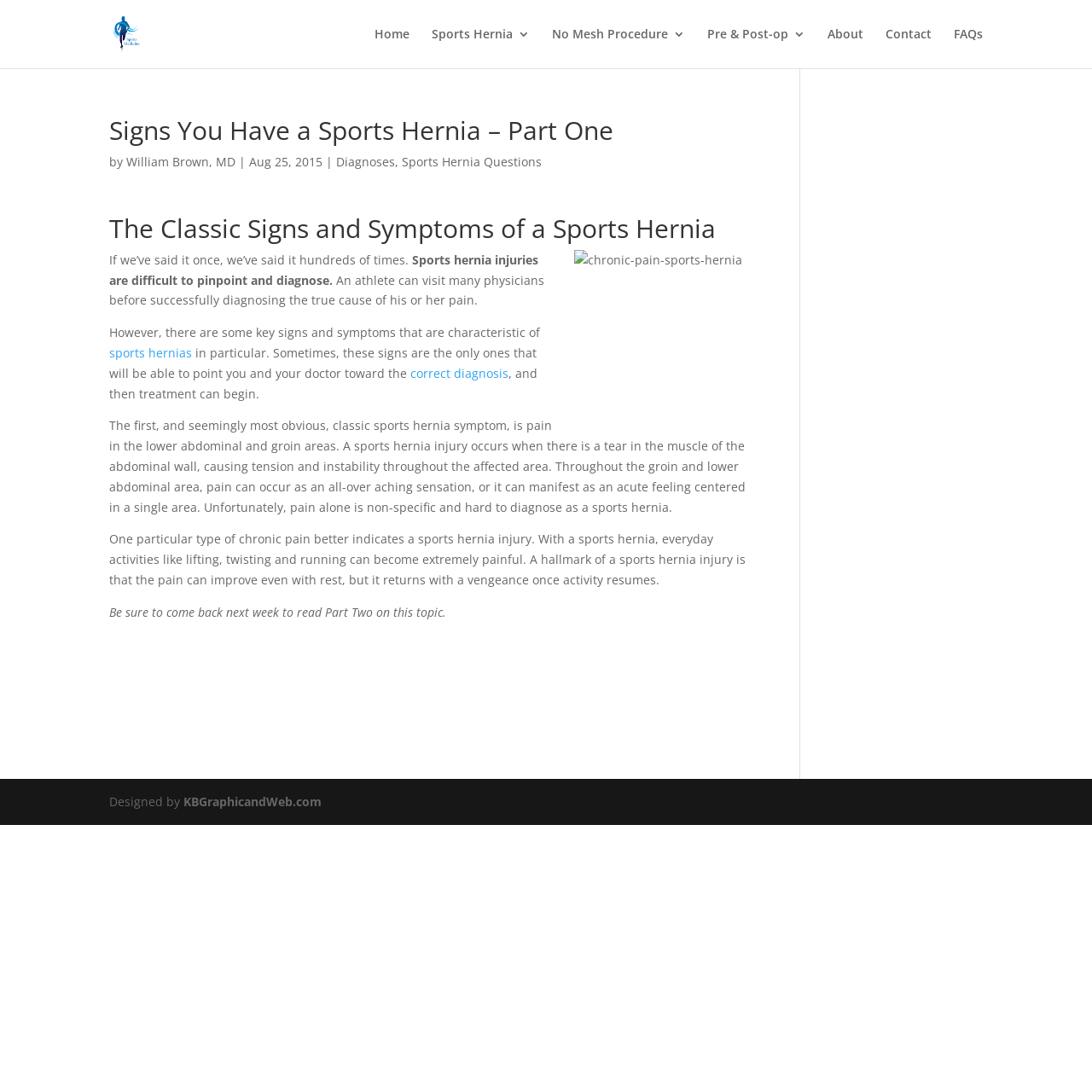What is the topic of the article on the webpage?
Look at the image and provide a detailed response to the question.

The webpage has an article with the heading 'Signs You Have a Sports Hernia – Part One', and the content discusses the signs and symptoms of a sports hernia.